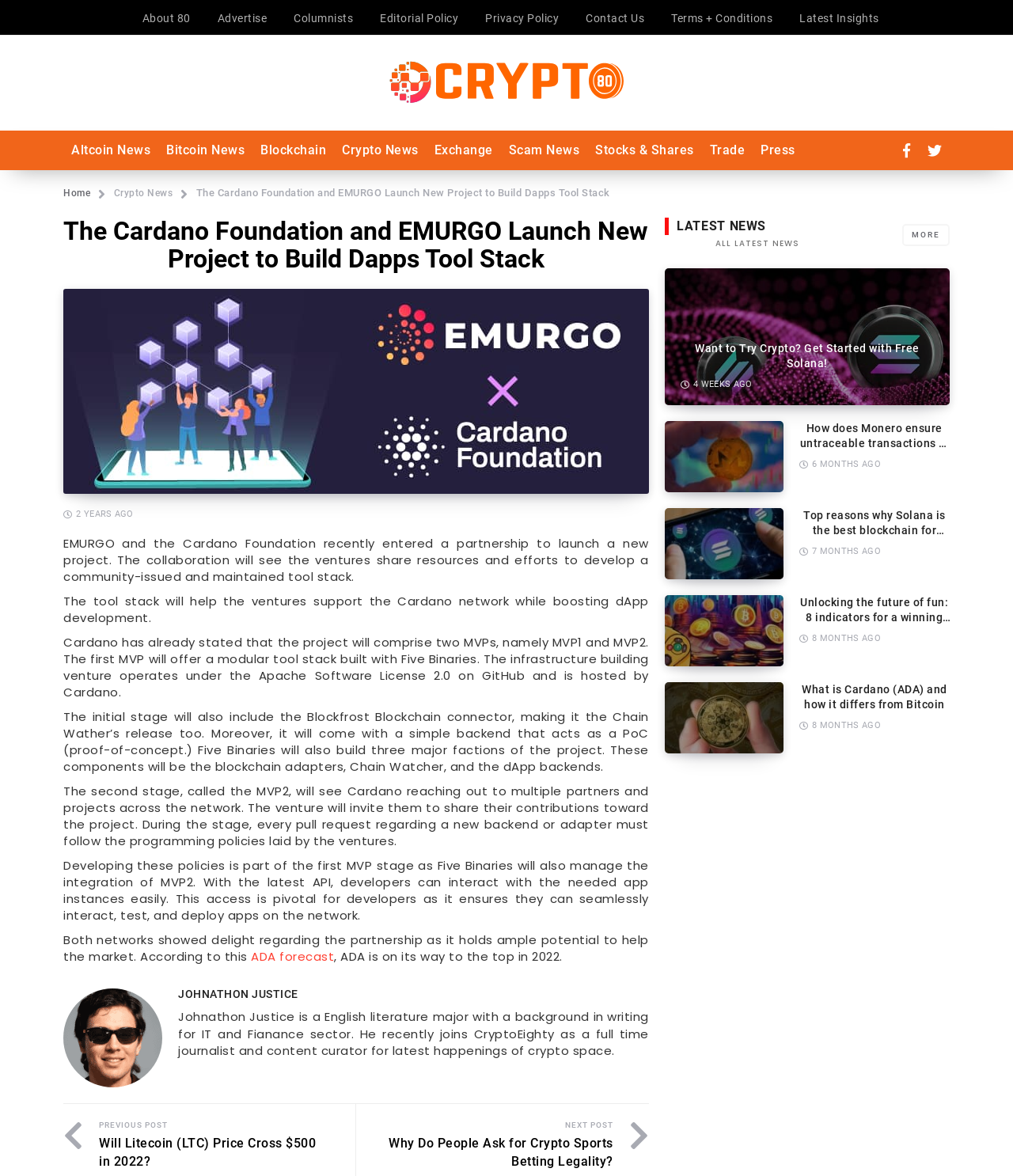Identify the bounding box coordinates of the region that should be clicked to execute the following instruction: "Check the latest insights".

[0.781, 0.008, 0.875, 0.023]